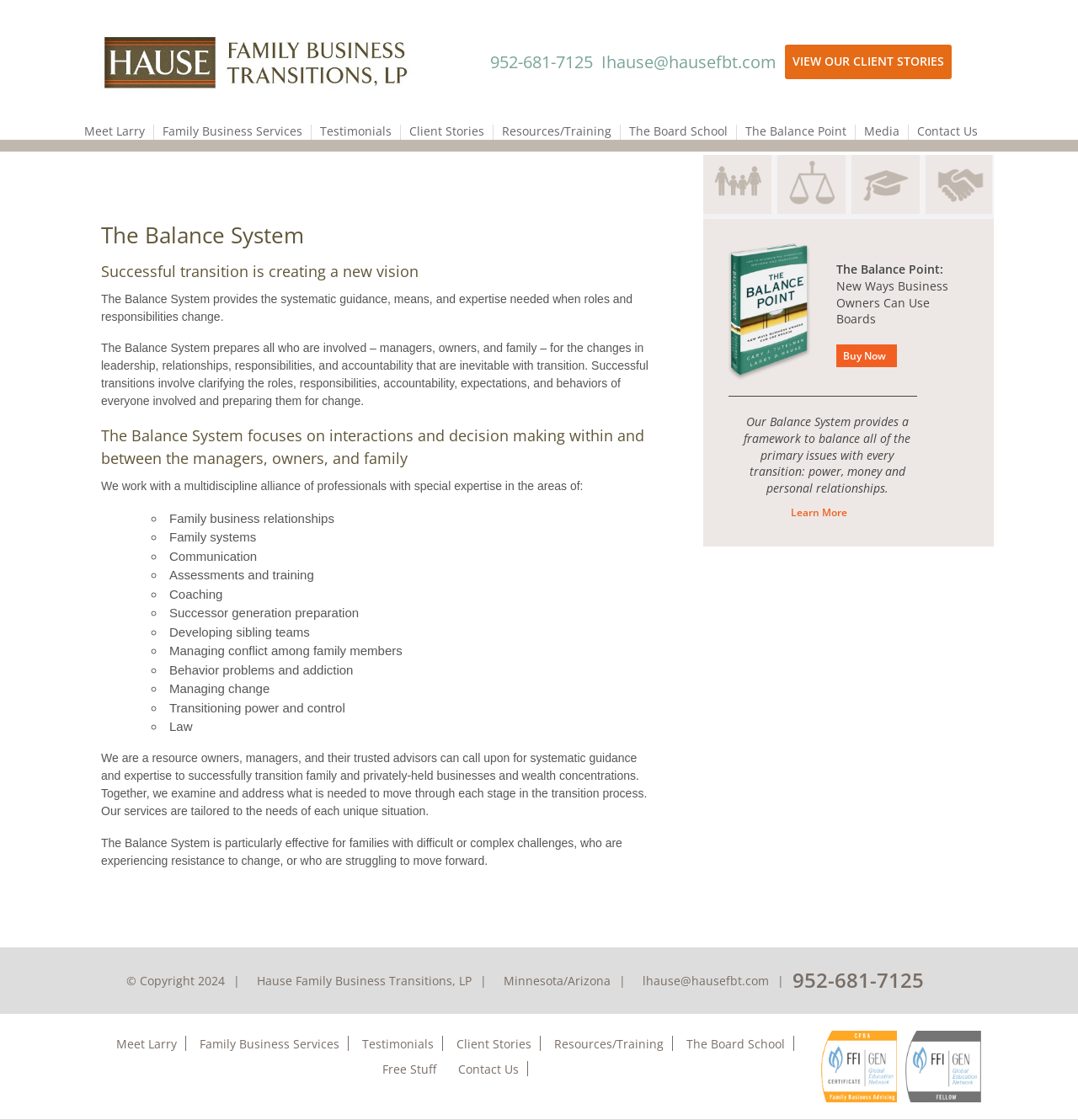Using the webpage screenshot and the element description View Our Client Stories, determine the bounding box coordinates. Specify the coordinates in the format (top-left x, top-left y, bottom-right x, bottom-right y) with values ranging from 0 to 1.

[0.728, 0.04, 0.883, 0.07]